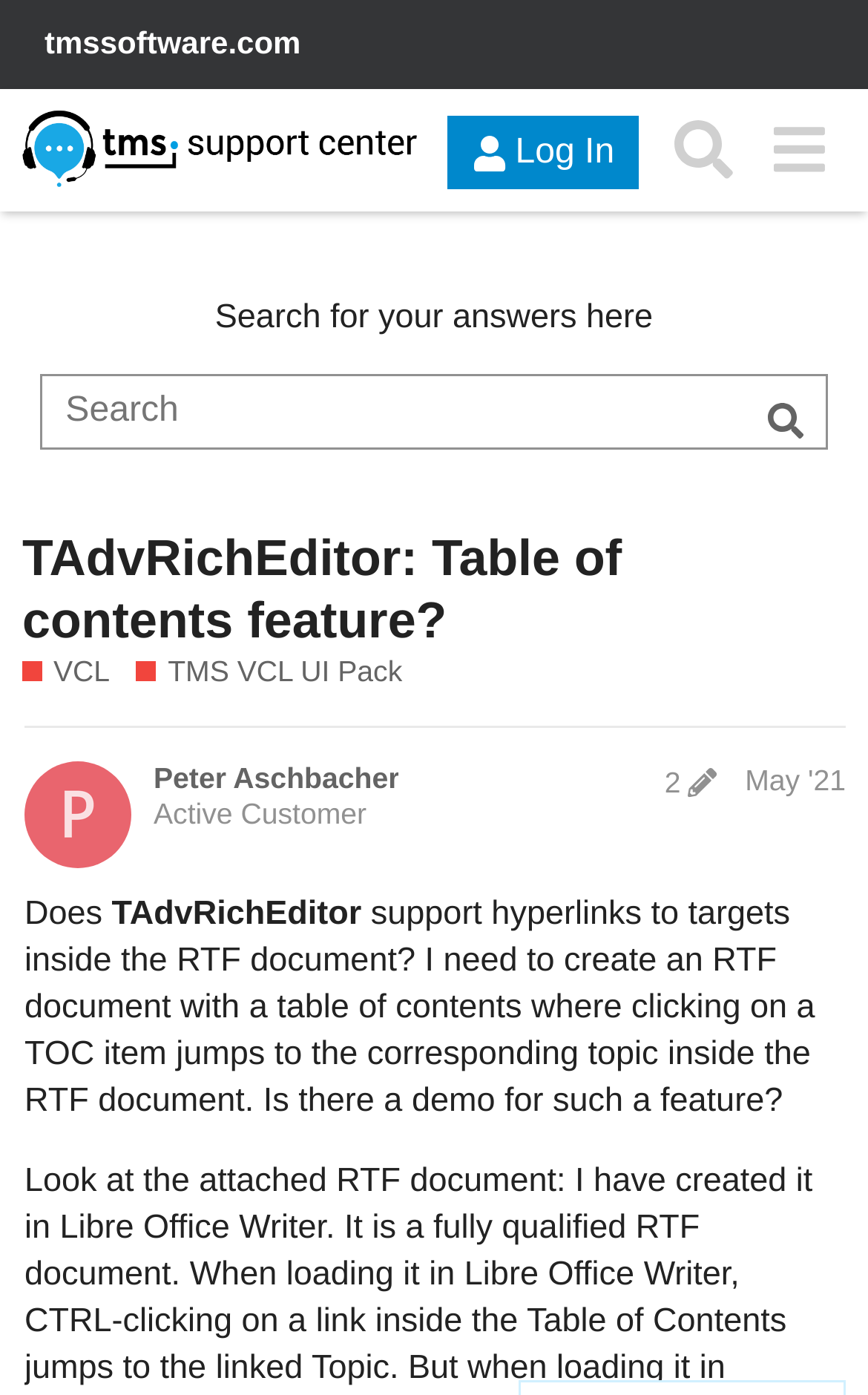Please identify the bounding box coordinates of the area that needs to be clicked to follow this instruction: "Search for answers".

[0.049, 0.27, 0.951, 0.321]